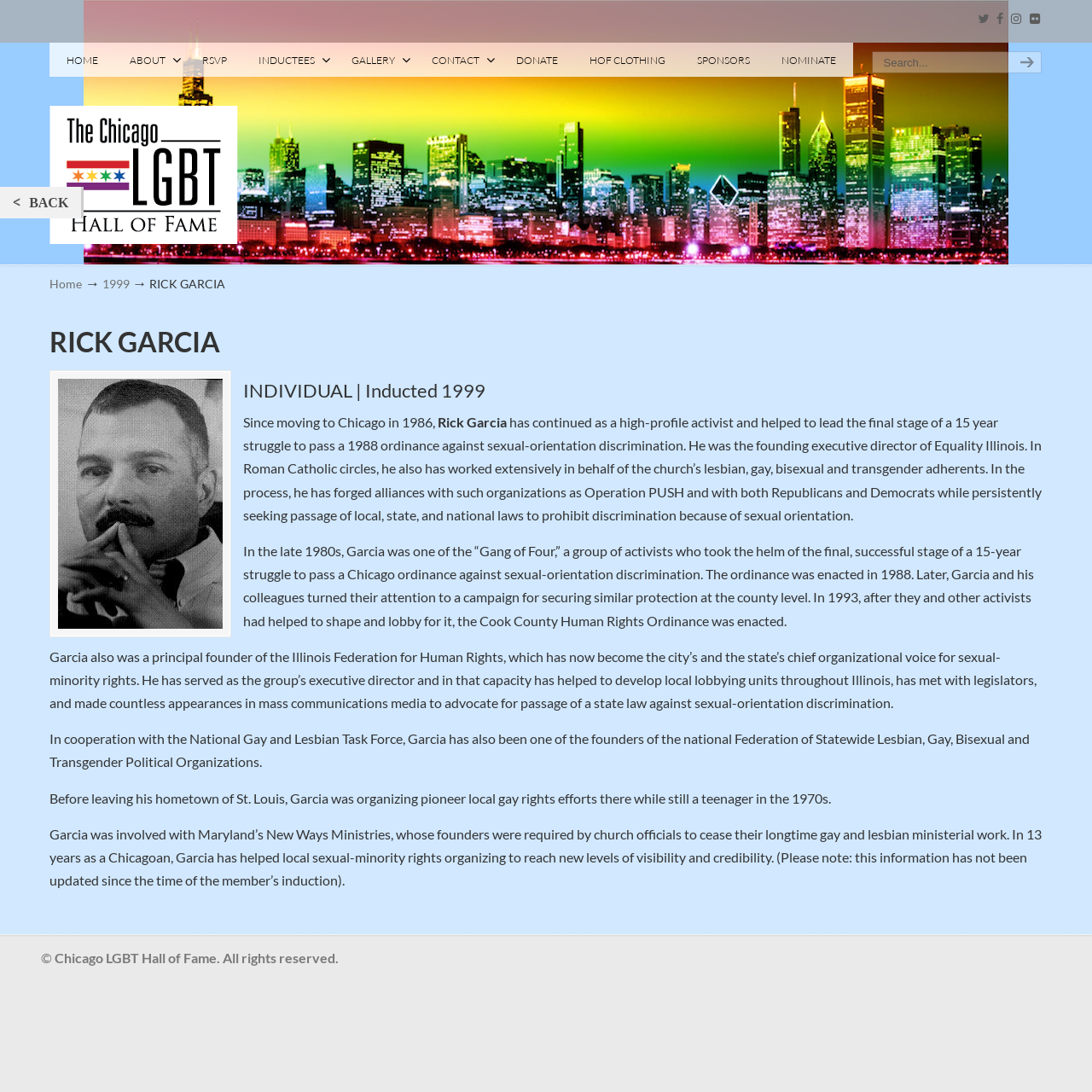Please find the bounding box coordinates of the element that needs to be clicked to perform the following instruction: "View Rick Garcia's profile". The bounding box coordinates should be four float numbers between 0 and 1, represented as [left, top, right, bottom].

[0.053, 0.347, 0.204, 0.576]